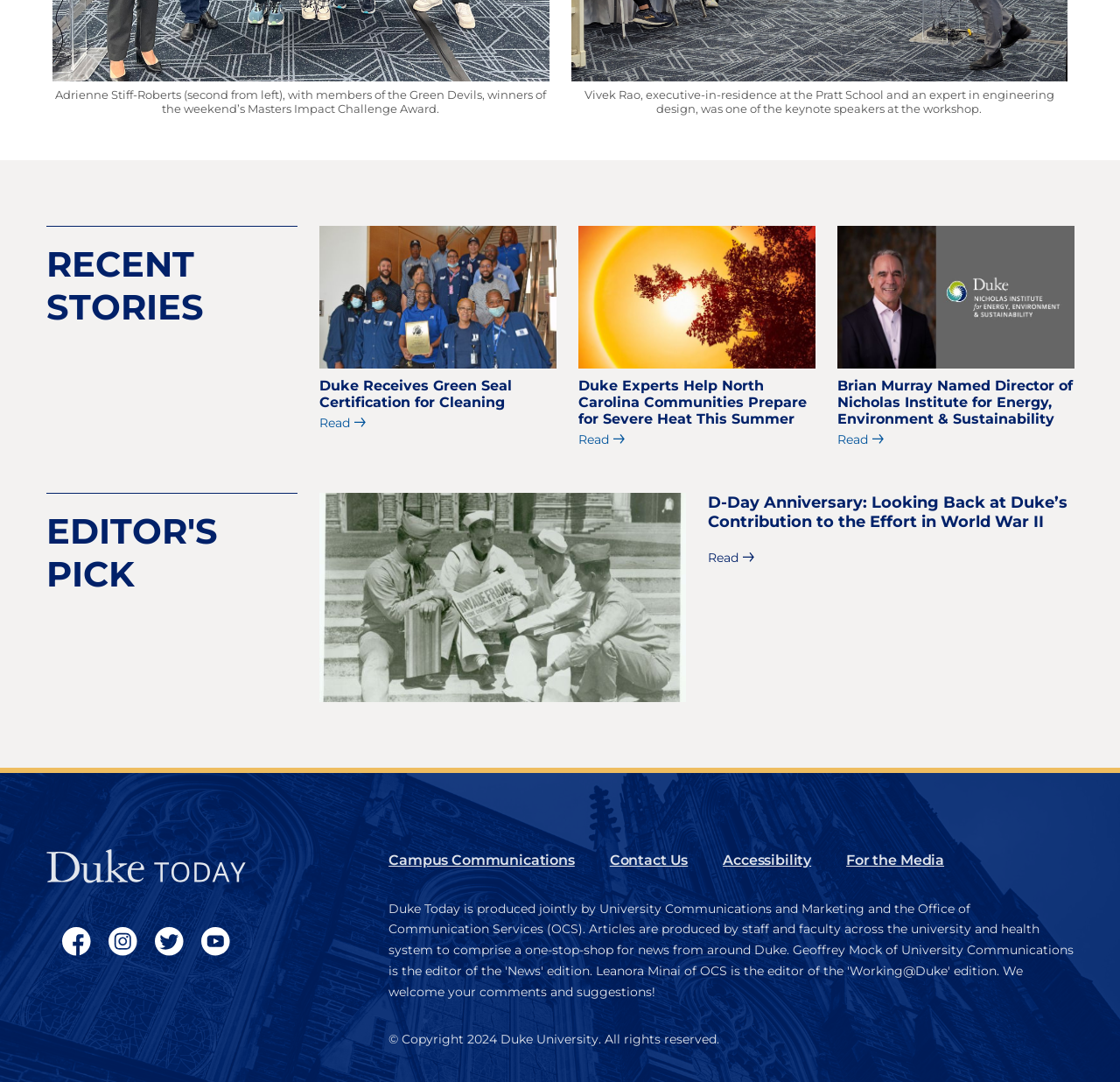What is the title of the first recent story?
Using the image, elaborate on the answer with as much detail as possible.

I found the title of the first recent story by looking at the article section with the heading 'RECENT STORIES'. The first article has an image and a link with the text 'Duke Receives Green Seal Certification for Cleaning', which is the title of the story.